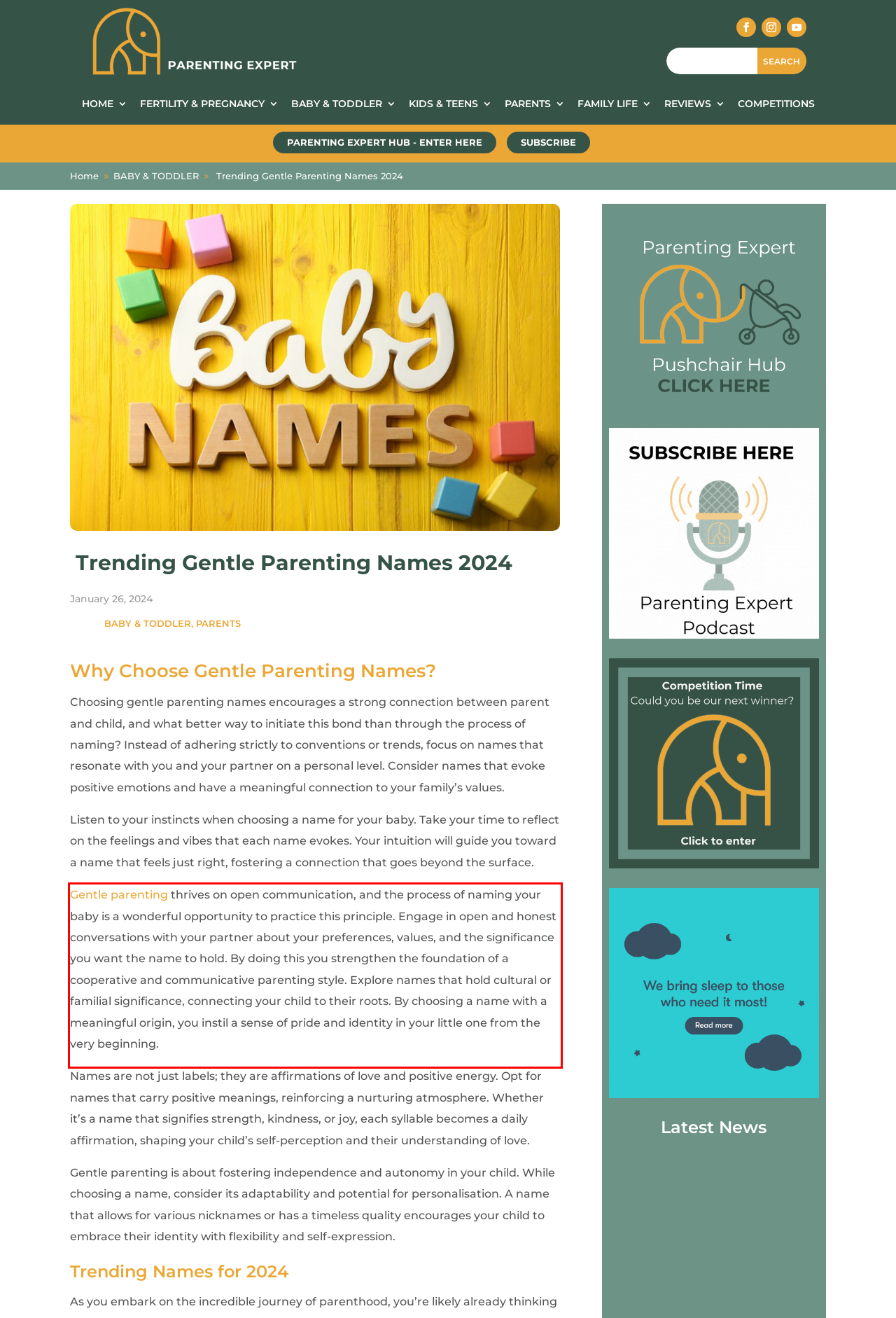Review the webpage screenshot provided, and perform OCR to extract the text from the red bounding box.

Gentle parenting thrives on open communication, and the process of naming your baby is a wonderful opportunity to practice this principle. Engage in open and honest conversations with your partner about your preferences, values, and the significance you want the name to hold. By doing this you strengthen the foundation of a cooperative and communicative parenting style. Explore names that hold cultural or familial significance, connecting your child to their roots. By choosing a name with a meaningful origin, you instil a sense of pride and identity in your little one from the very beginning.